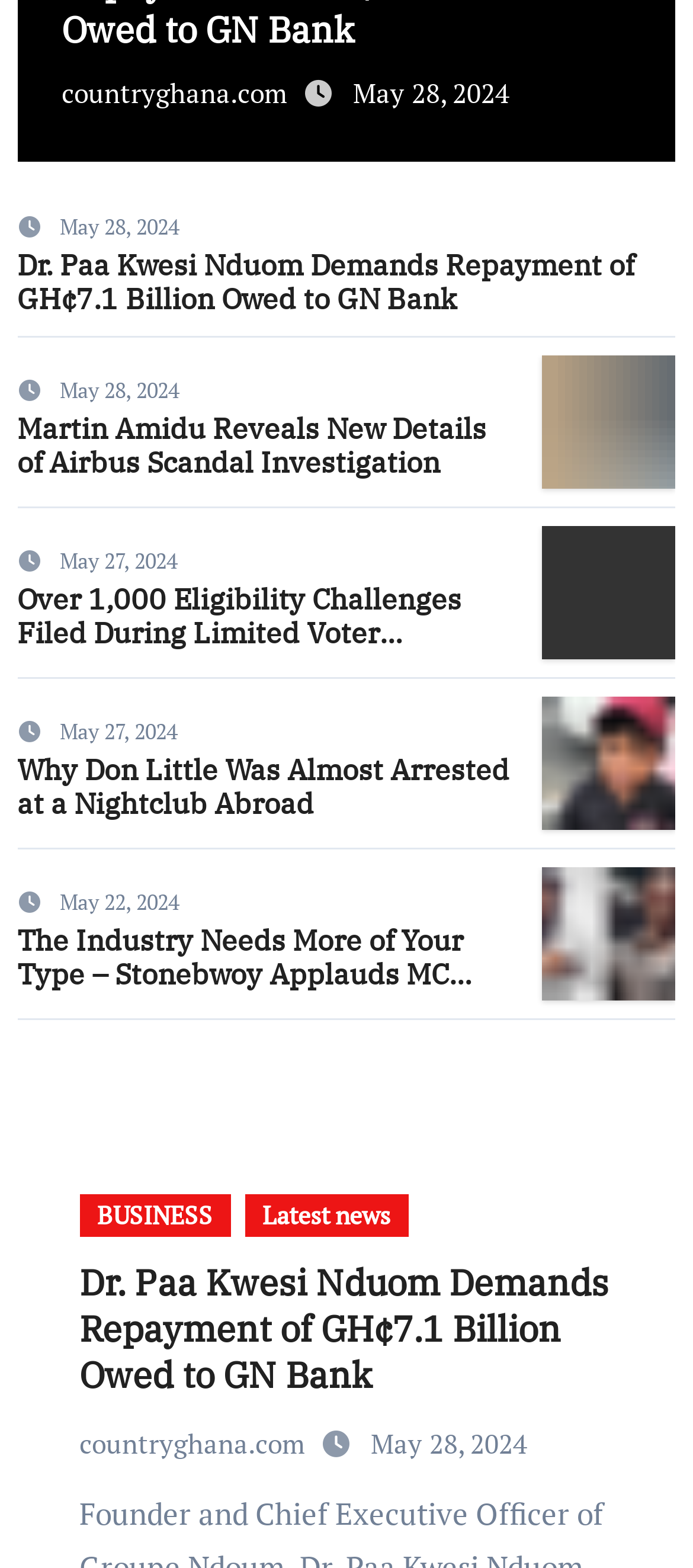Pinpoint the bounding box coordinates of the clickable area needed to execute the instruction: "Expand the primary menu". The coordinates should be specified as four float numbers between 0 and 1, i.e., [left, top, right, bottom].

None